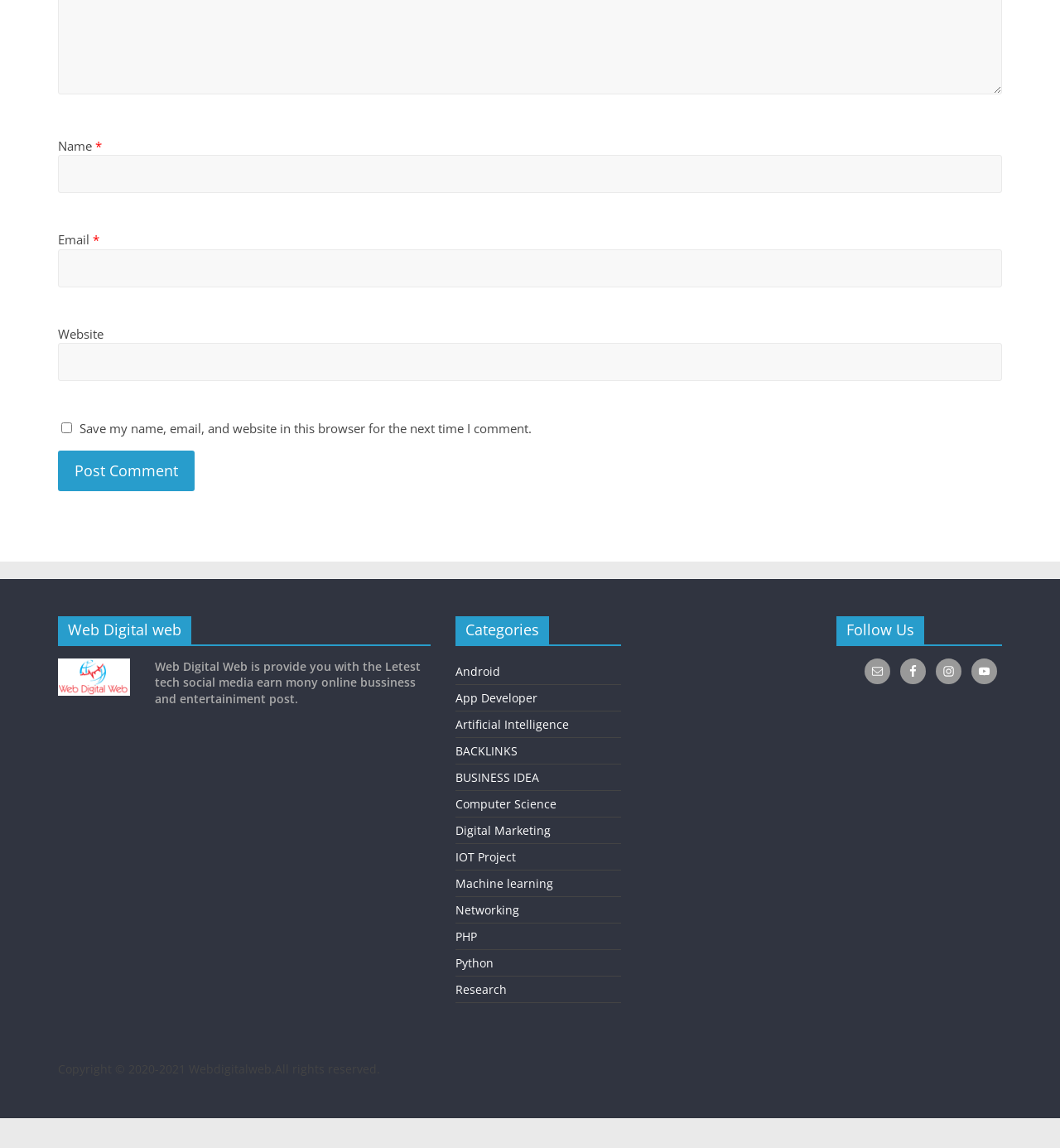What categories are available on this website?
Based on the image, provide your answer in one word or phrase.

Multiple categories